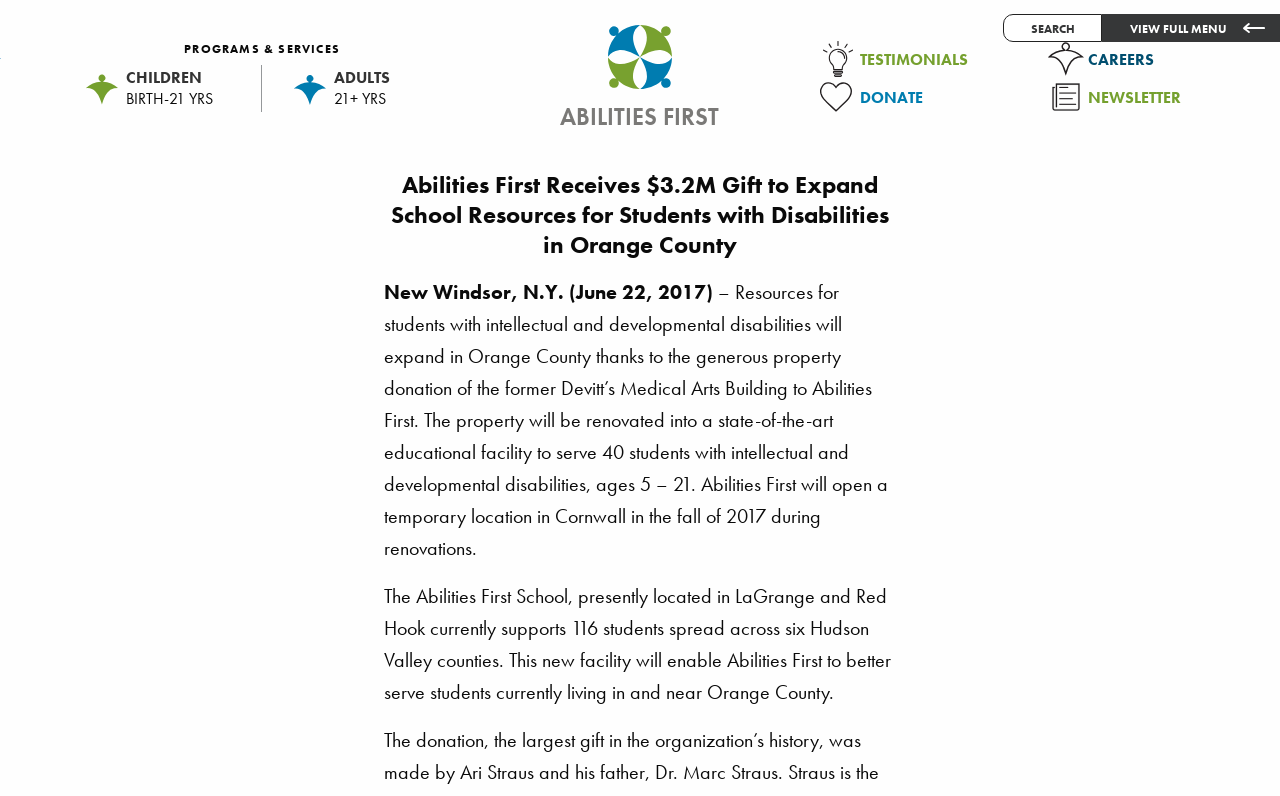Specify the bounding box coordinates of the region I need to click to perform the following instruction: "Search for resources". The coordinates must be four float numbers in the range of 0 to 1, i.e., [left, top, right, bottom].

[0.784, 0.018, 0.861, 0.053]